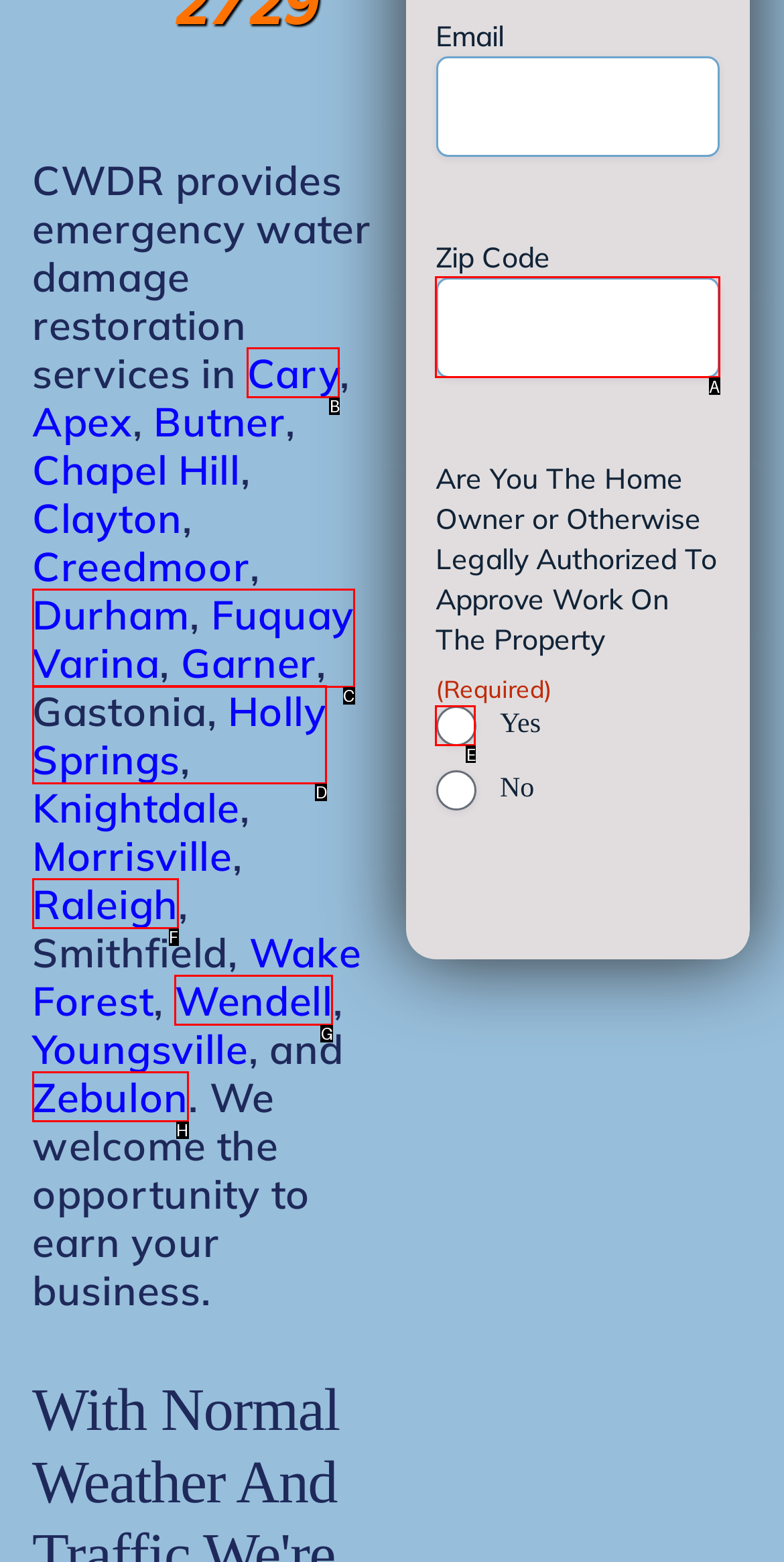Point out the correct UI element to click to carry out this instruction: Enter zip code
Answer with the letter of the chosen option from the provided choices directly.

A